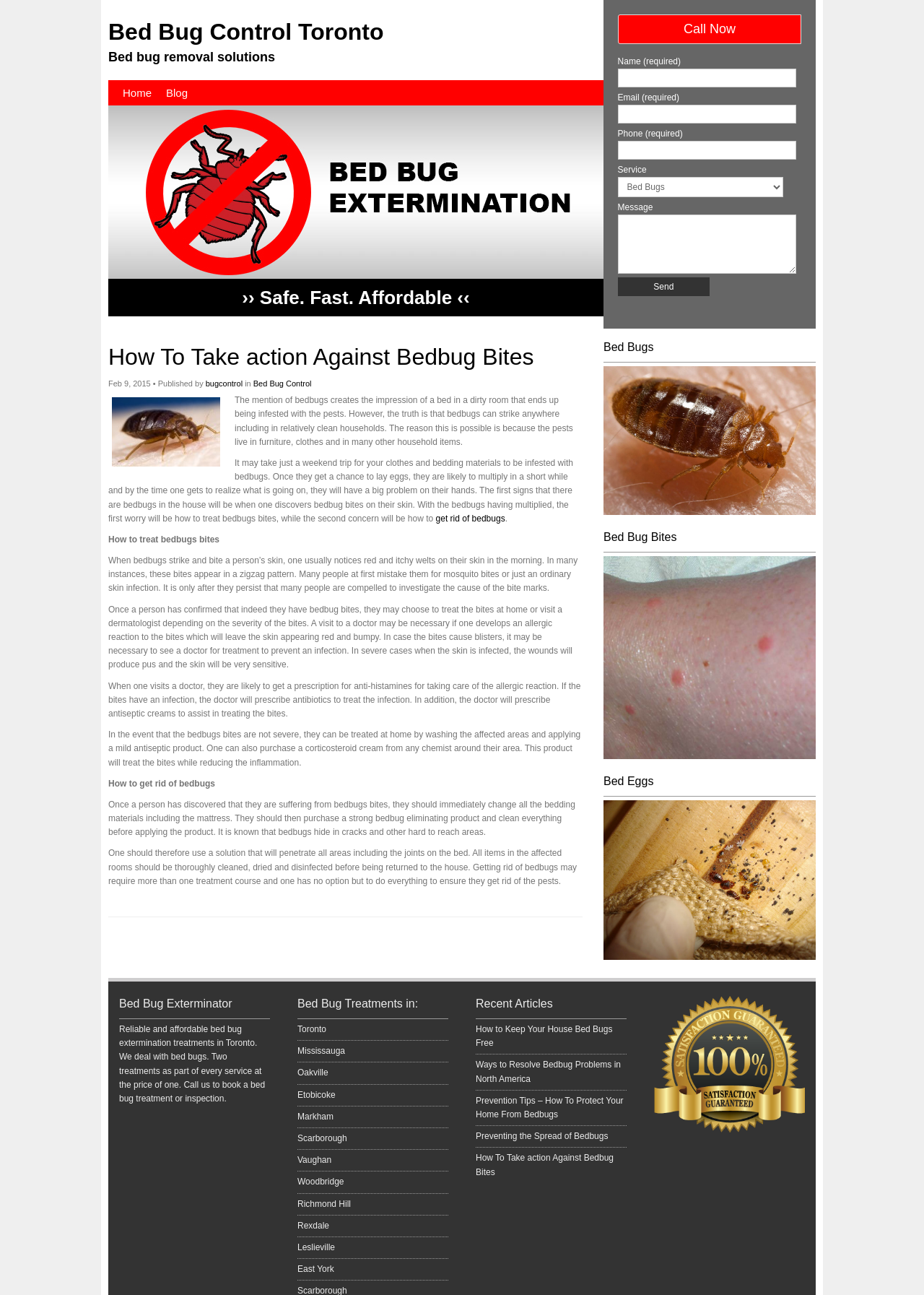Could you determine the bounding box coordinates of the clickable element to complete the instruction: "Click the 'Send' button"? Provide the coordinates as four float numbers between 0 and 1, i.e., [left, top, right, bottom].

[0.668, 0.214, 0.768, 0.229]